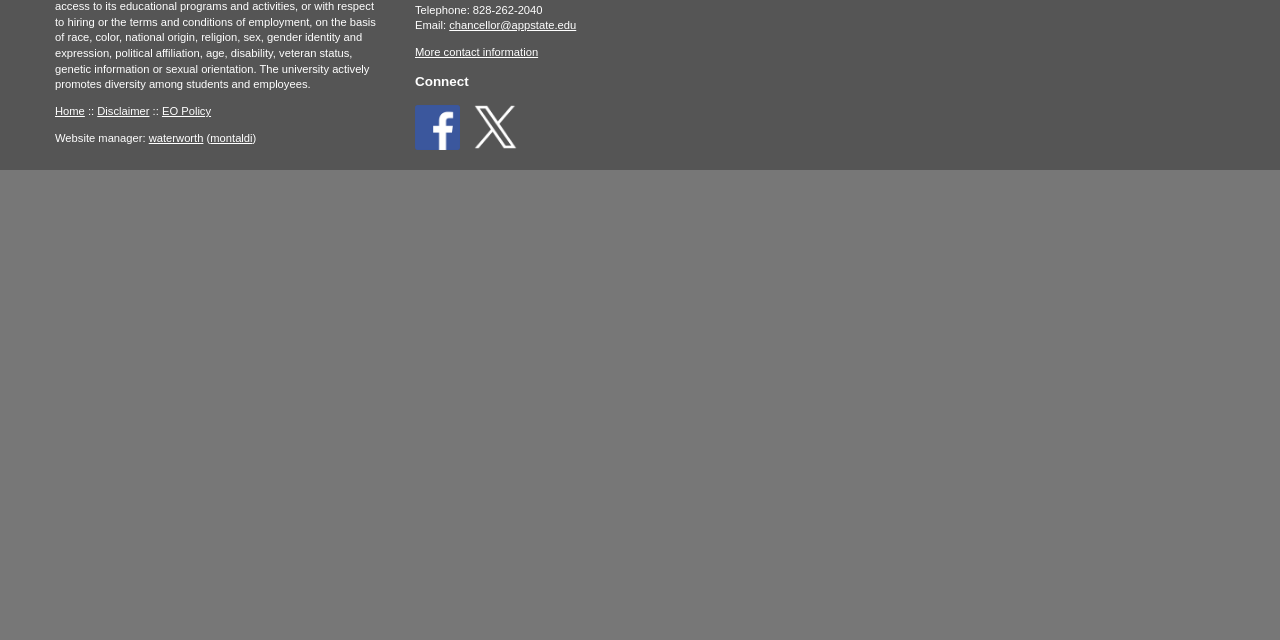Determine the bounding box for the UI element that matches this description: "montaldi".

[0.164, 0.207, 0.197, 0.225]